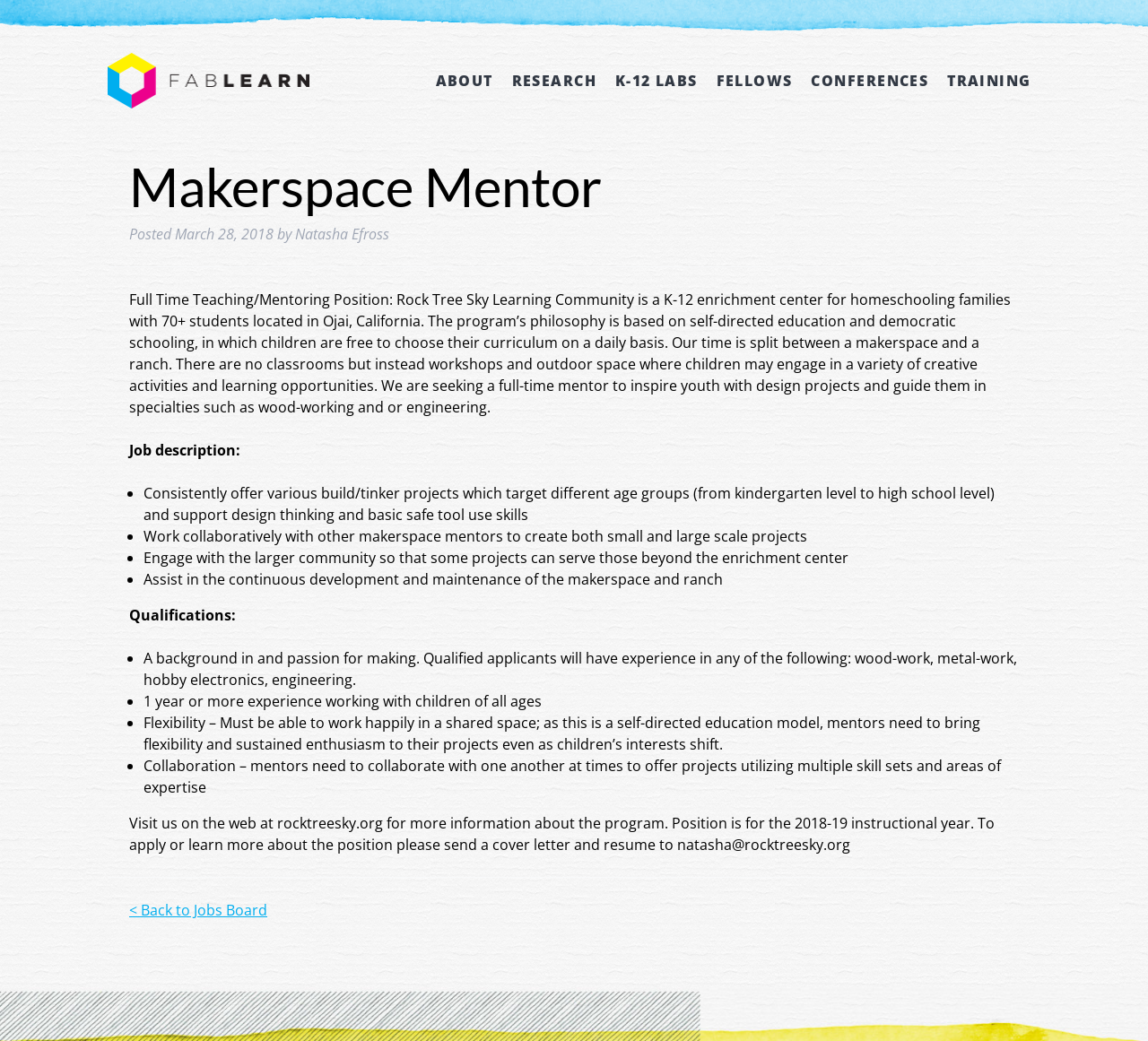What is the website of the Rock Tree Sky Learning Community?
Provide an in-depth and detailed explanation in response to the question.

I found the website of the Rock Tree Sky Learning Community by looking at the bottom of the job posting, which mentions that applicants can visit the website for more information about the program.